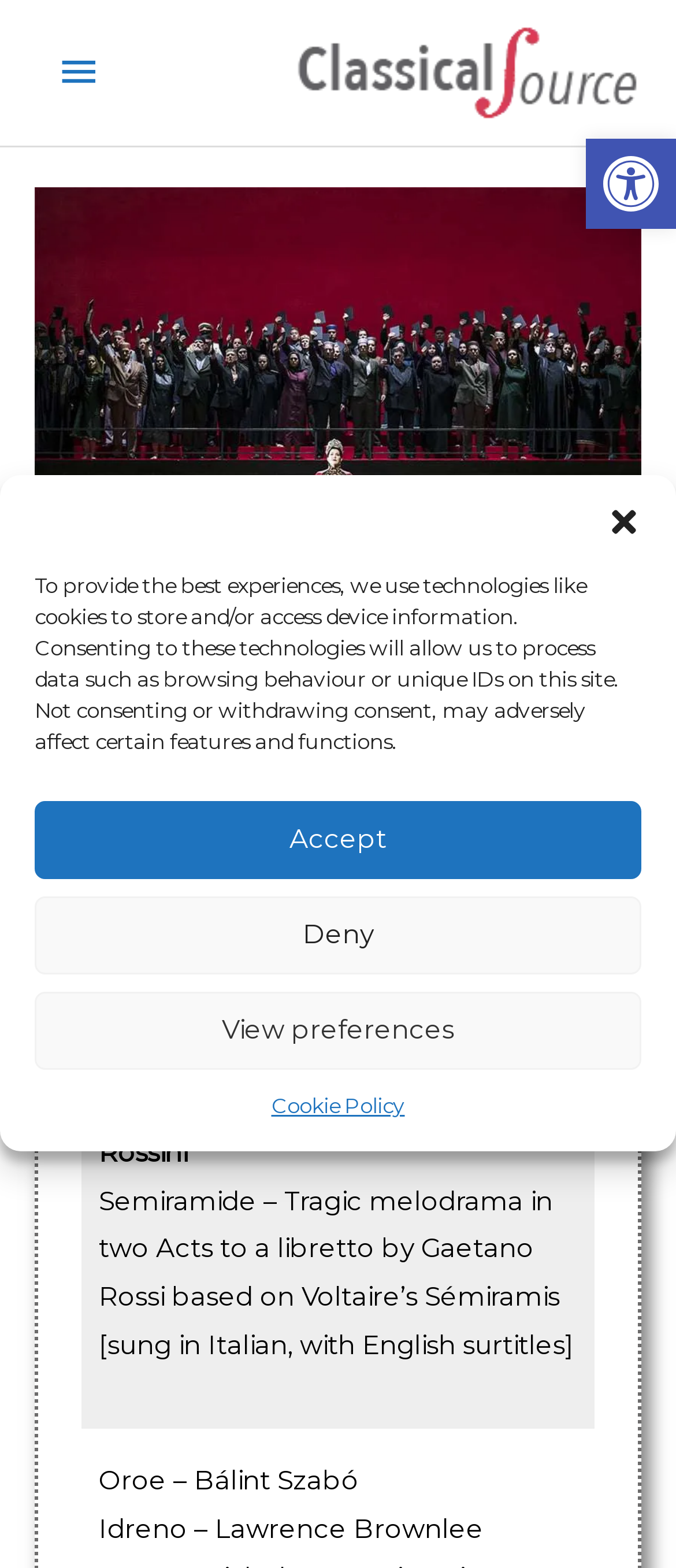Identify the bounding box coordinates for the UI element described as follows: "alt="The Classical Source"". Ensure the coordinates are four float numbers between 0 and 1, formatted as [left, top, right, bottom].

[0.436, 0.034, 0.949, 0.055]